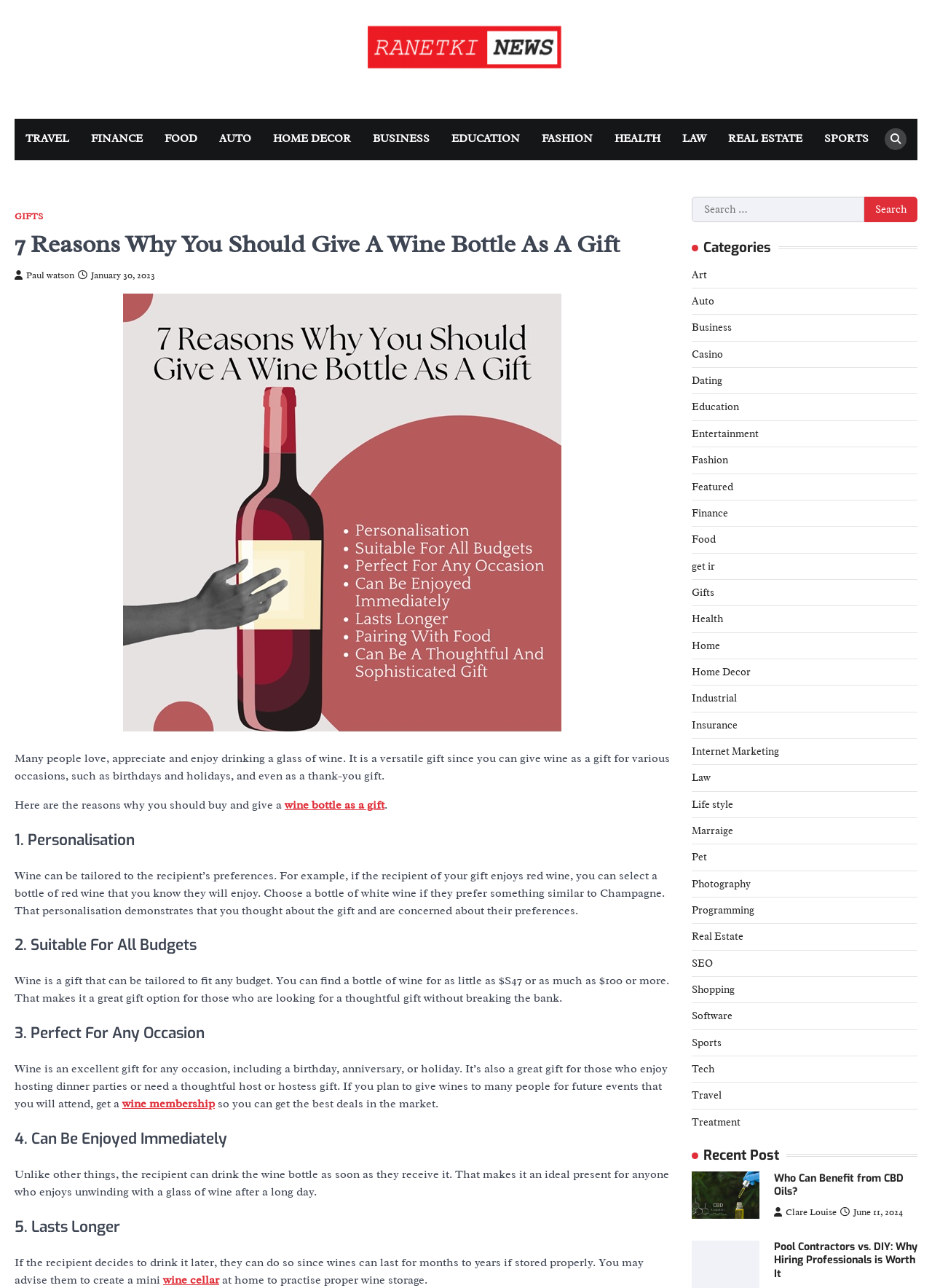Can you determine the main header of this webpage?

7 Reasons Why You Should Give A Wine Bottle As A Gift